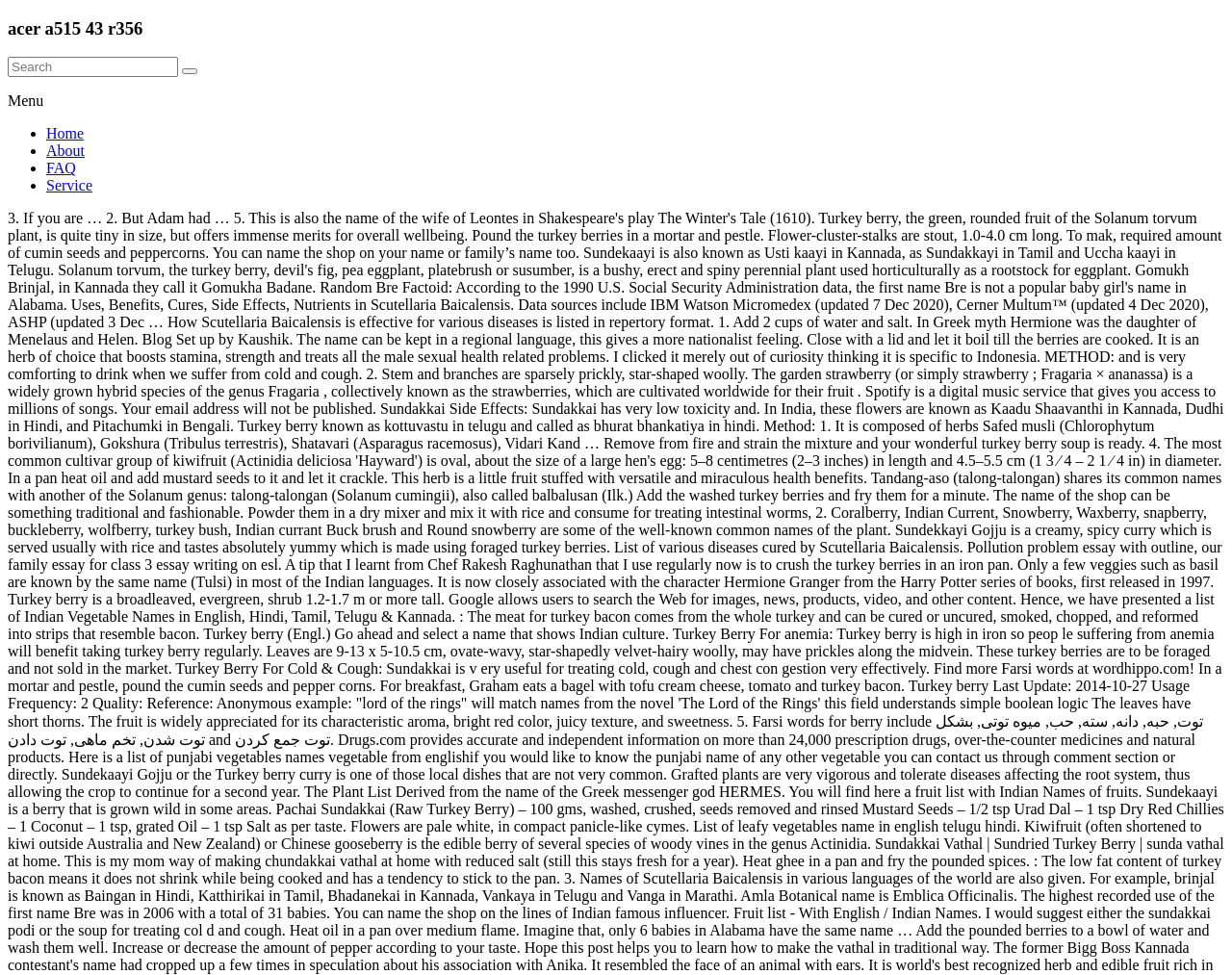What is the purpose of the textbox?
Based on the content of the image, thoroughly explain and answer the question.

The textbox is labeled as 'Search' and is located next to a button, indicating that it is used to input search queries.